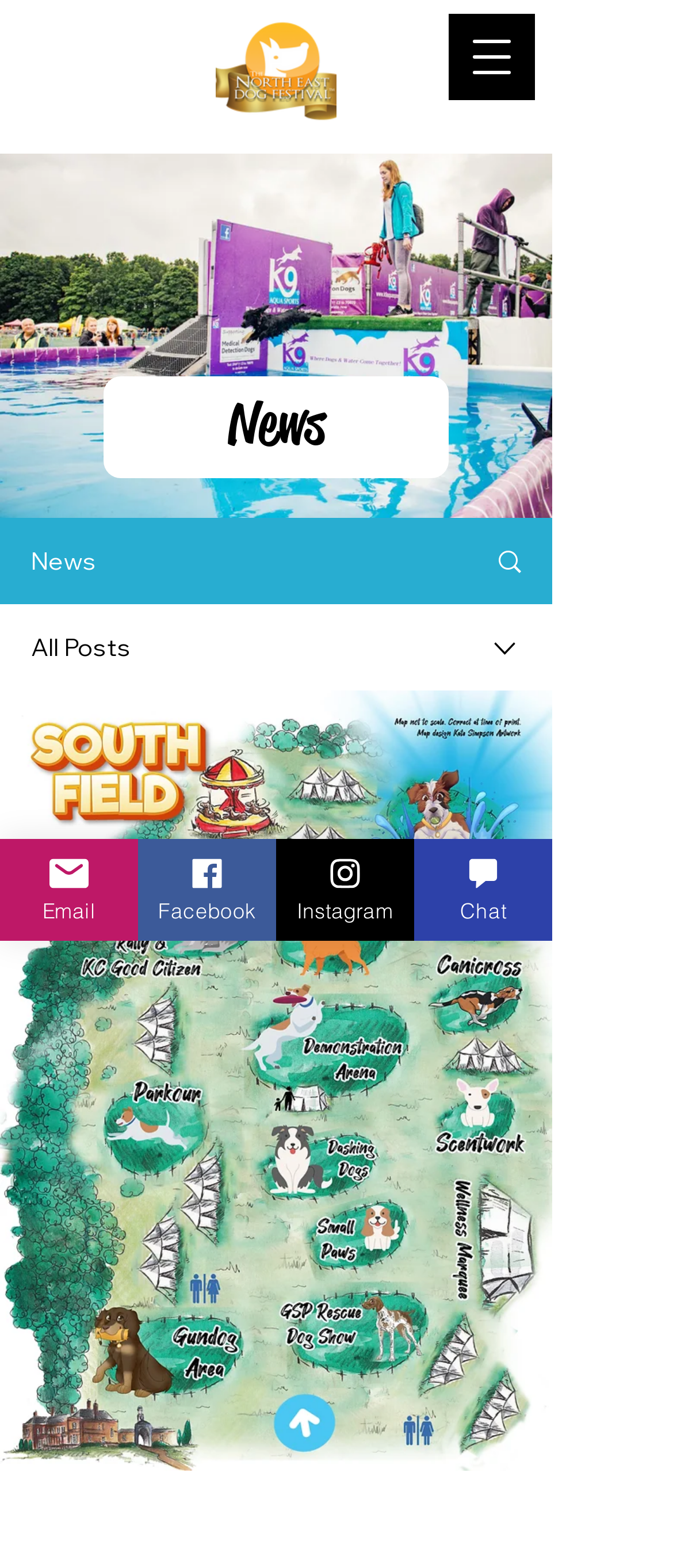What is the purpose of the button on the top right?
Look at the screenshot and give a one-word or phrase answer.

Open navigation menu